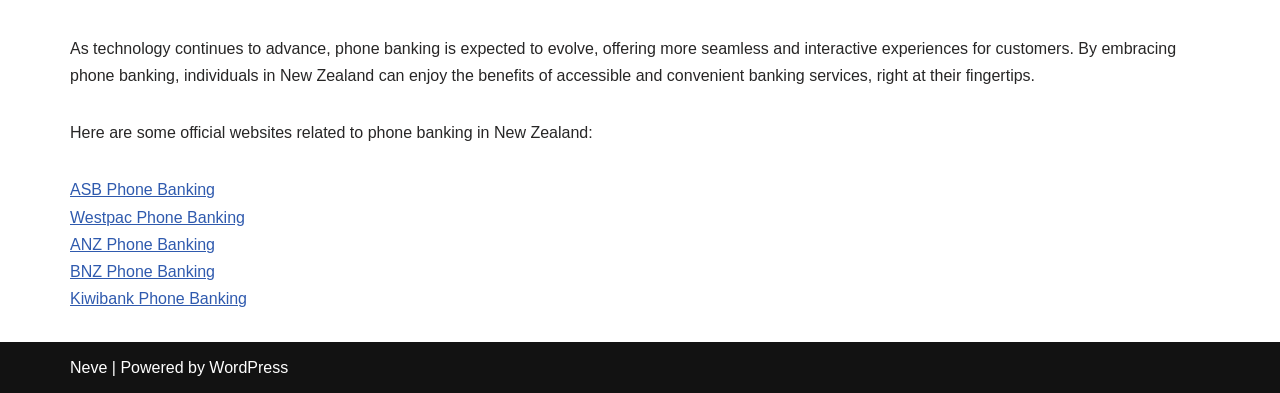Using the information in the image, give a comprehensive answer to the question: 
What is the purpose of phone banking?

The StaticText element mentions that 'By embracing phone banking, individuals in New Zealand can enjoy the benefits of accessible and convenient banking services, right at their fingertips.' This suggests that phone banking is intended to provide easy and convenient access to banking services.